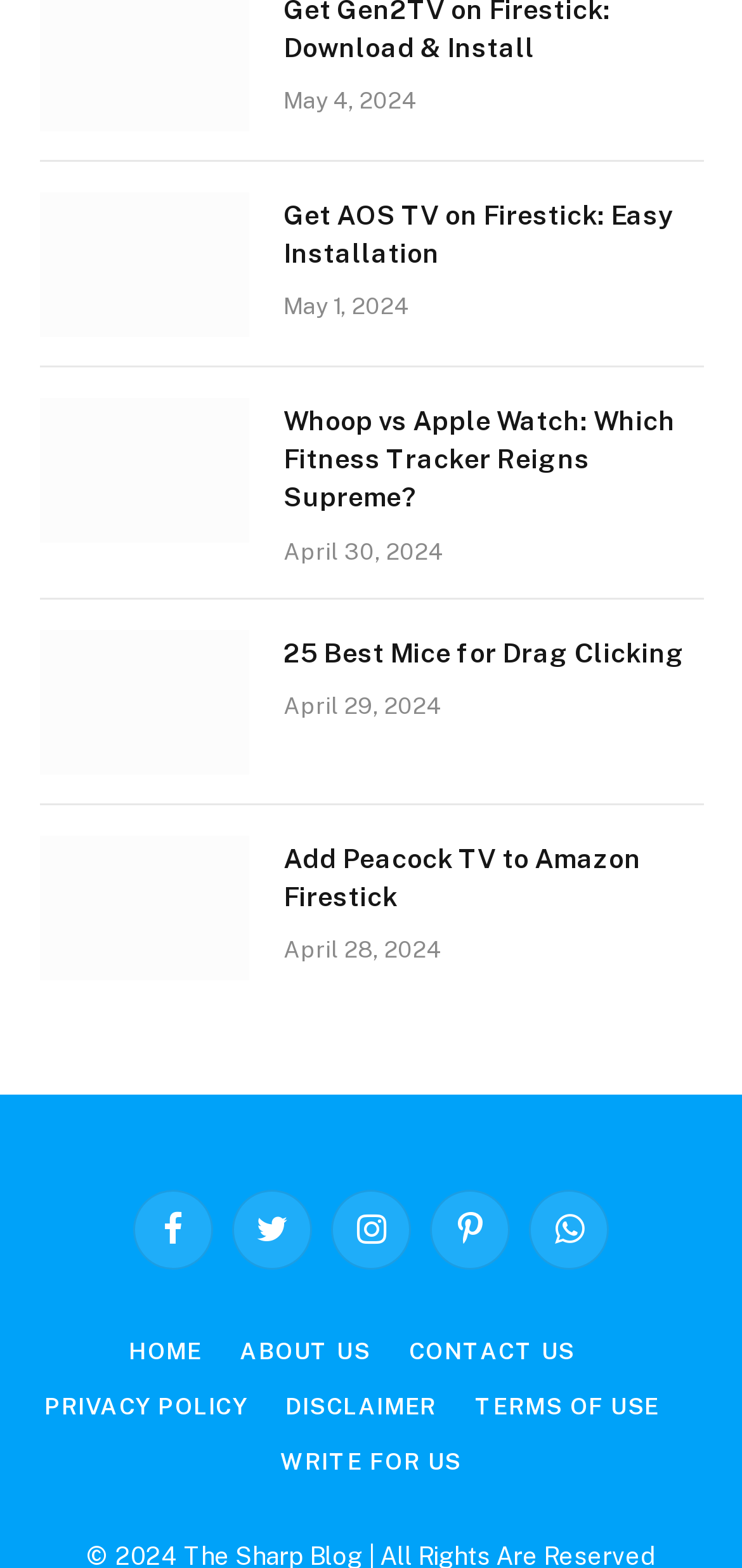Locate the bounding box coordinates of the area to click to fulfill this instruction: "Click on the 'Get AOS TV on Firestick: Easy Installation' article". The bounding box should be presented as four float numbers between 0 and 1, in the order [left, top, right, bottom].

[0.054, 0.123, 0.336, 0.215]